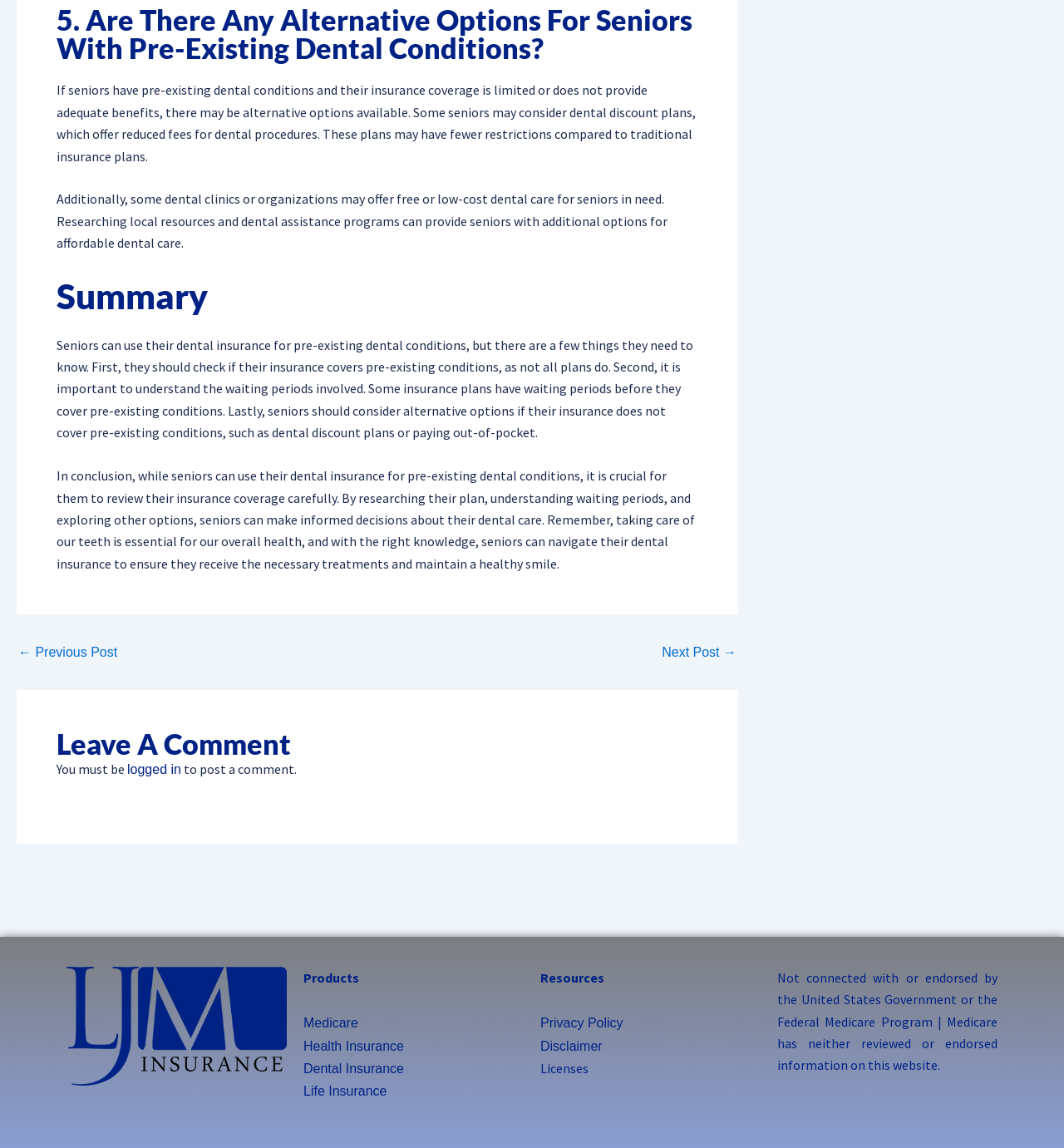Identify the bounding box coordinates of the clickable region required to complete the instruction: "Click on '← Previous Post'". The coordinates should be given as four float numbers within the range of 0 and 1, i.e., [left, top, right, bottom].

[0.017, 0.563, 0.11, 0.574]